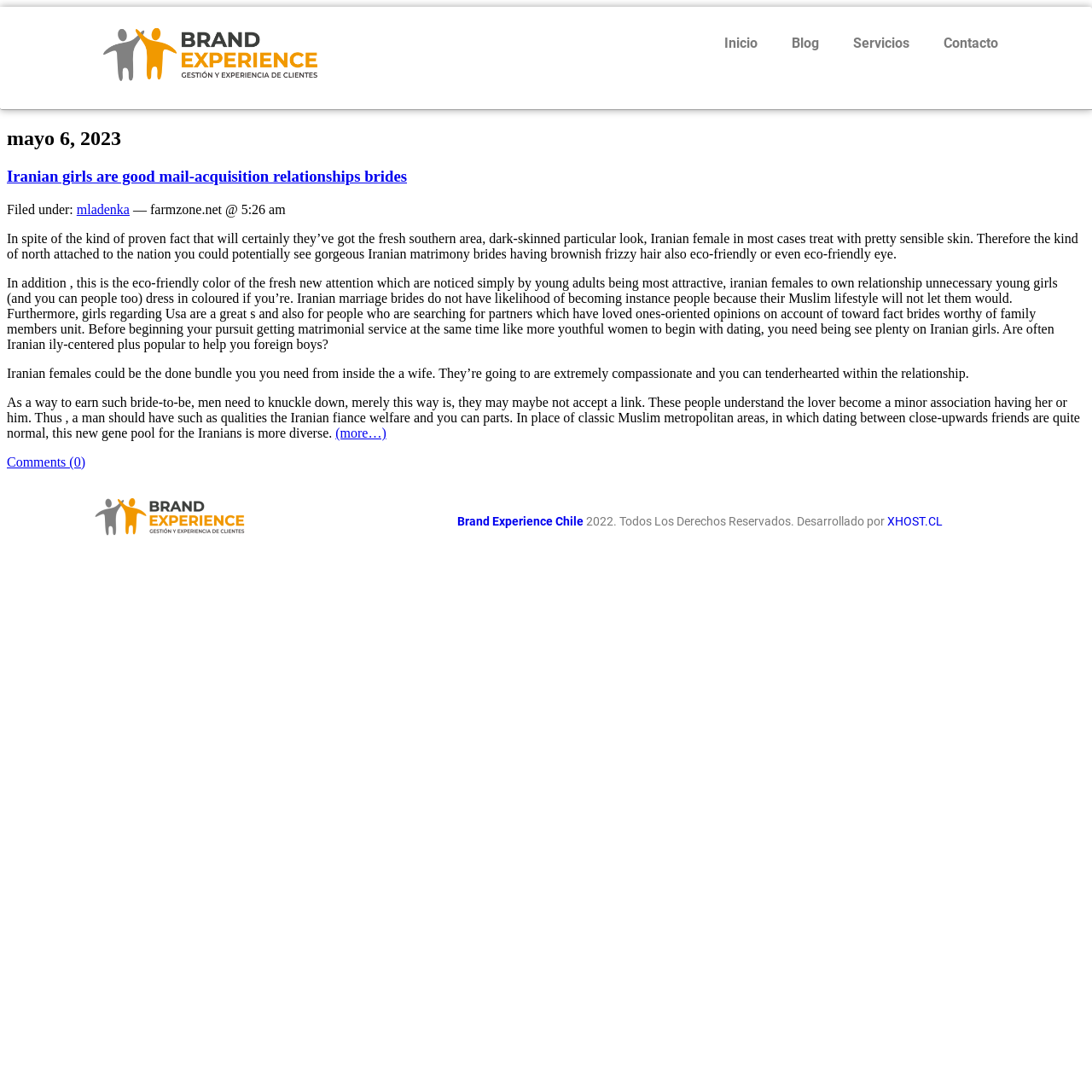Determine the bounding box coordinates of the target area to click to execute the following instruction: "Check the 'Comments'."

[0.006, 0.416, 0.078, 0.429]